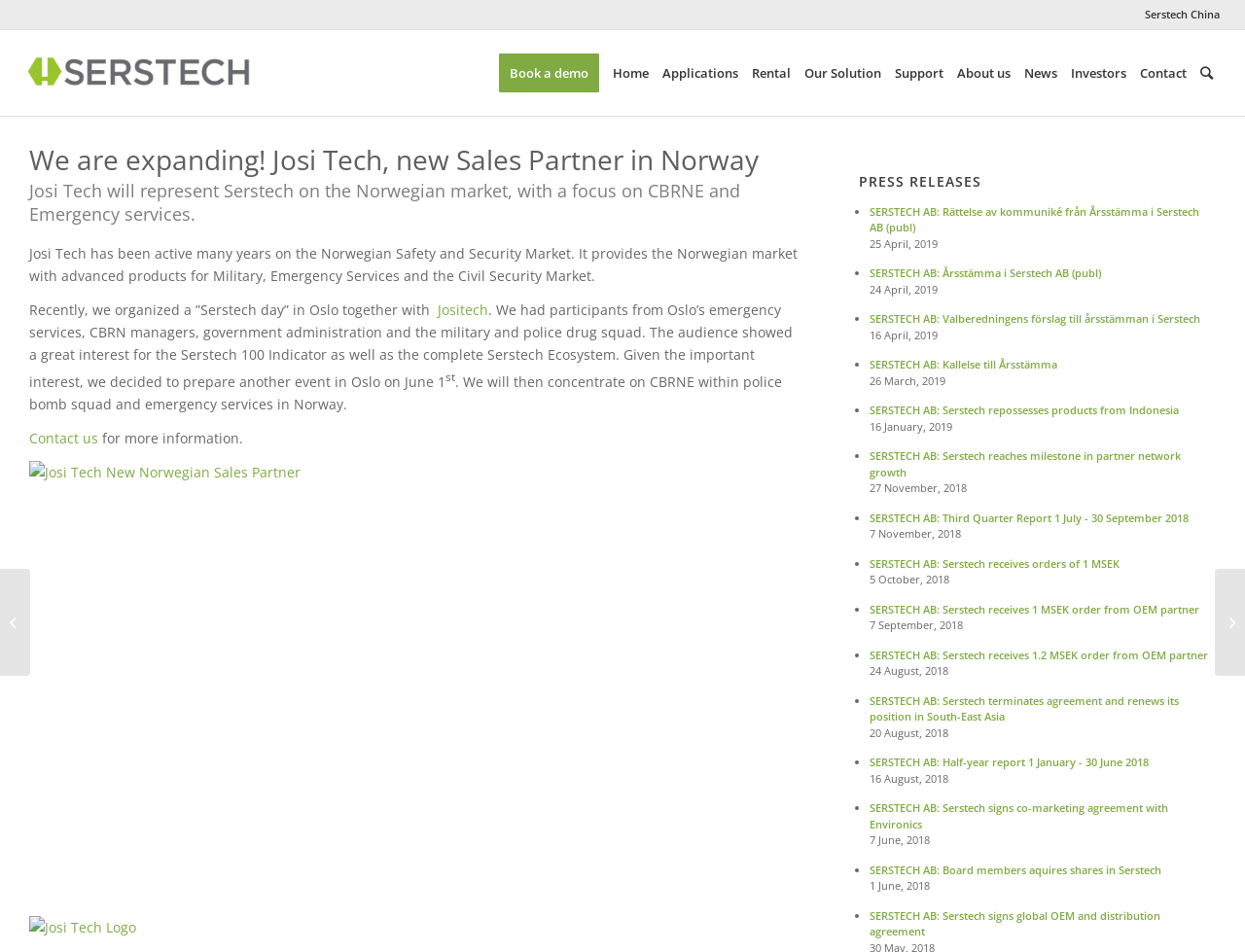Respond concisely with one word or phrase to the following query:
What is the purpose of the 'Serstech day' event?

To showcase Serstech products